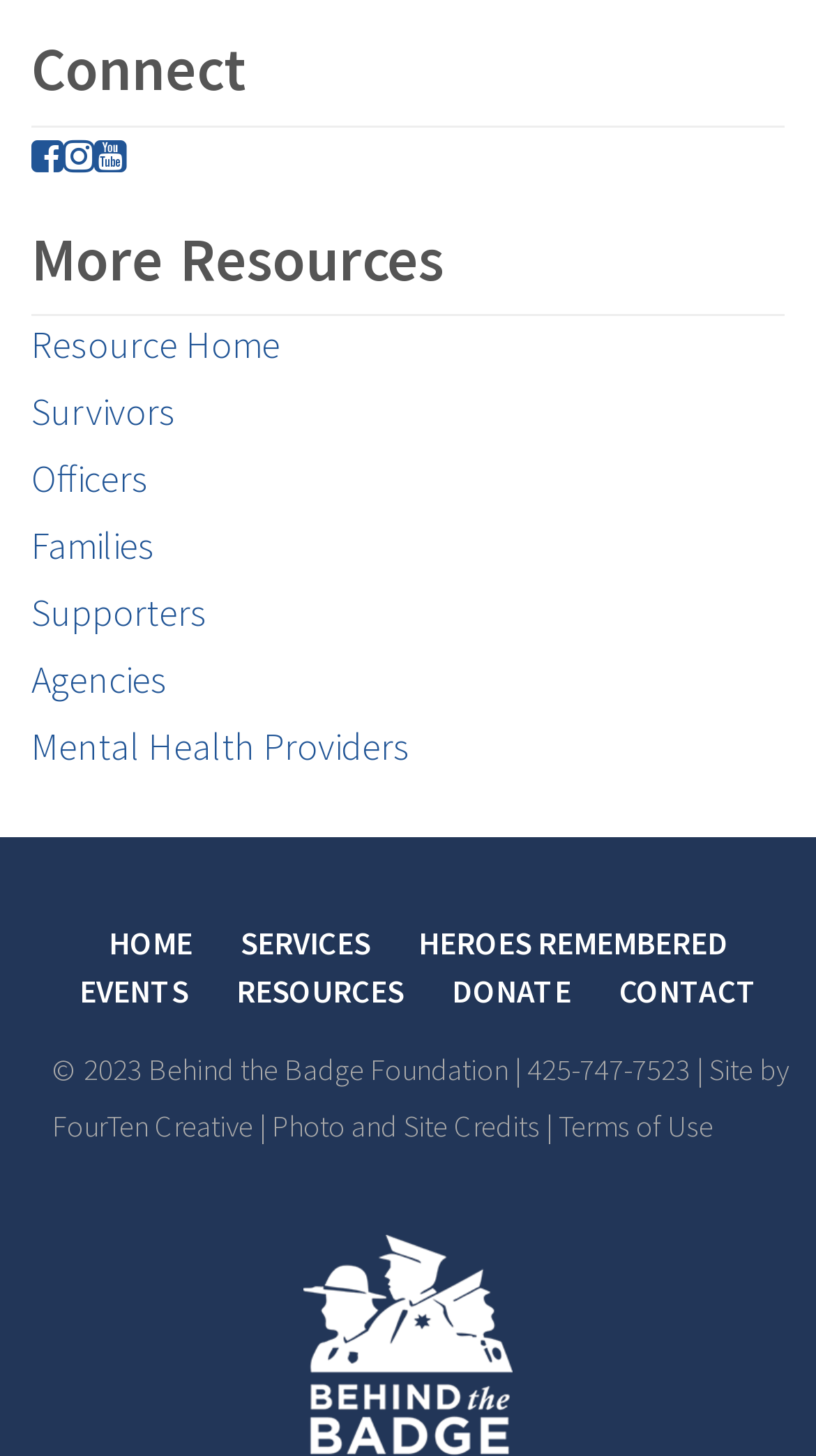Give a succinct answer to this question in a single word or phrase: 
What is the phone number mentioned in the footer?

425-747-7523